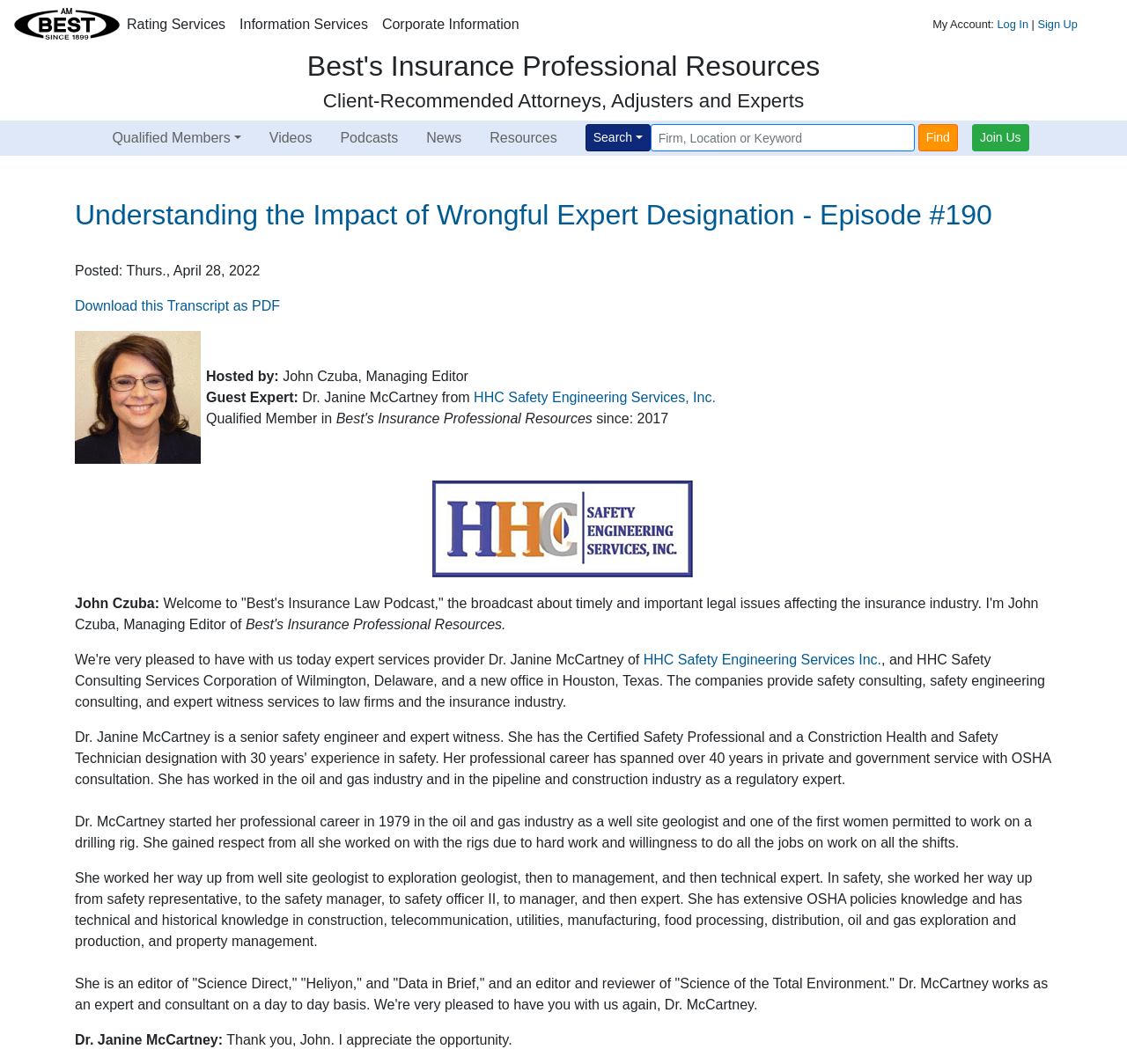Please identify the coordinates of the bounding box that should be clicked to fulfill this instruction: "Search for resources".

[0.507, 0.114, 0.862, 0.147]